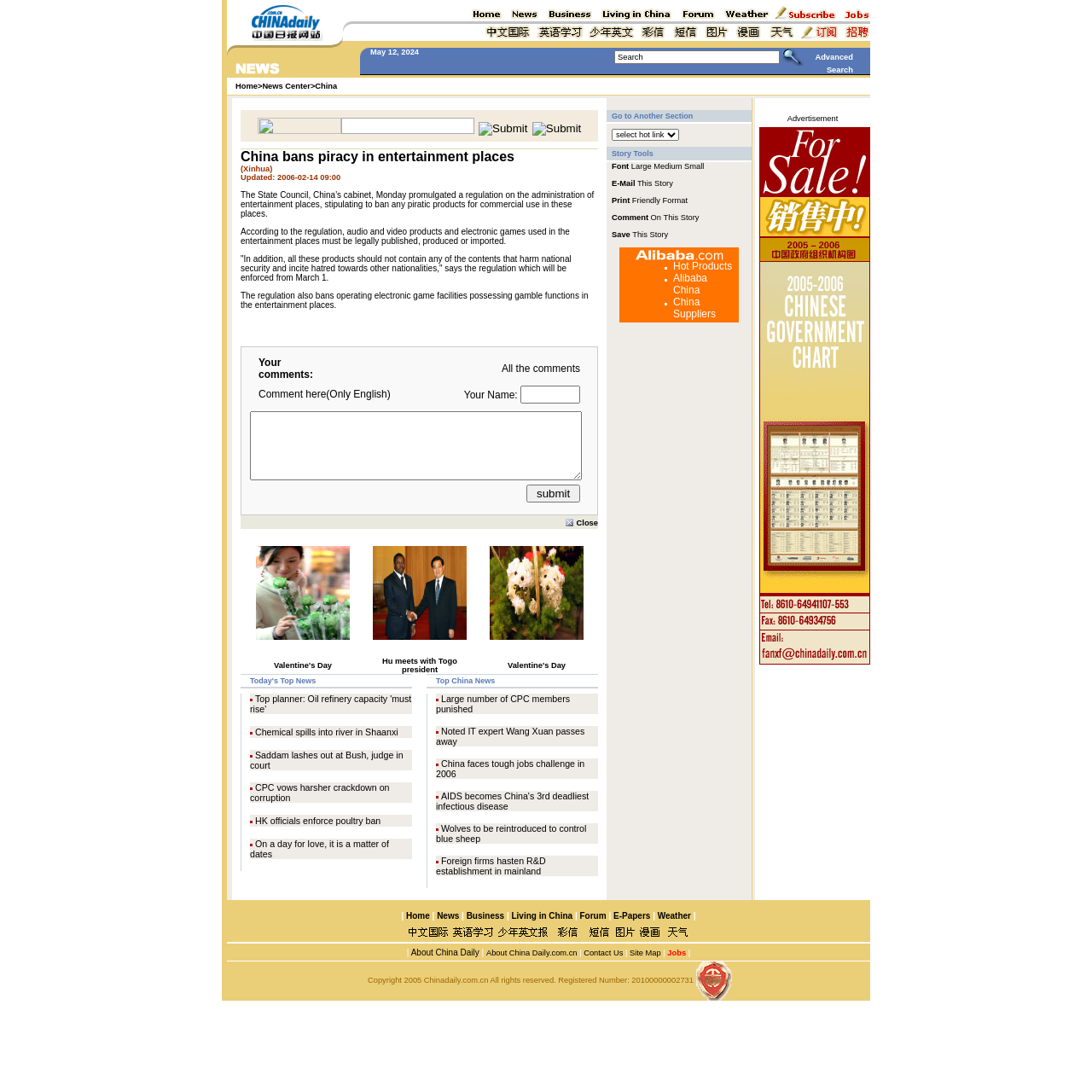Explain the features and main sections of the webpage comprehensively.

This webpage is about China banning piracy in entertainment places. At the top, there is a table with two rows, each containing several cells with images. Below this table, there is a navigation bar with links to "Home", "News Center", and "China". 

The main content of the webpage is a news article about the Chinese government banning piracy in entertainment places. The article is divided into several paragraphs, with a title "China bans piracy in entertainment places" and a subtitle "The State Council, China". The article explains that the regulation aims to ban pirated products in entertainment places, and that audio and video products, as well as electronic games, must be legally published, produced, or imported. It also mentions that the regulation will be enforced from March 1.

Below the article, there is a section for user comments, with a text box for users to input their comments and a "Submit" button. There are also several images and tables scattered throughout the webpage, but they do not appear to contain any significant content.